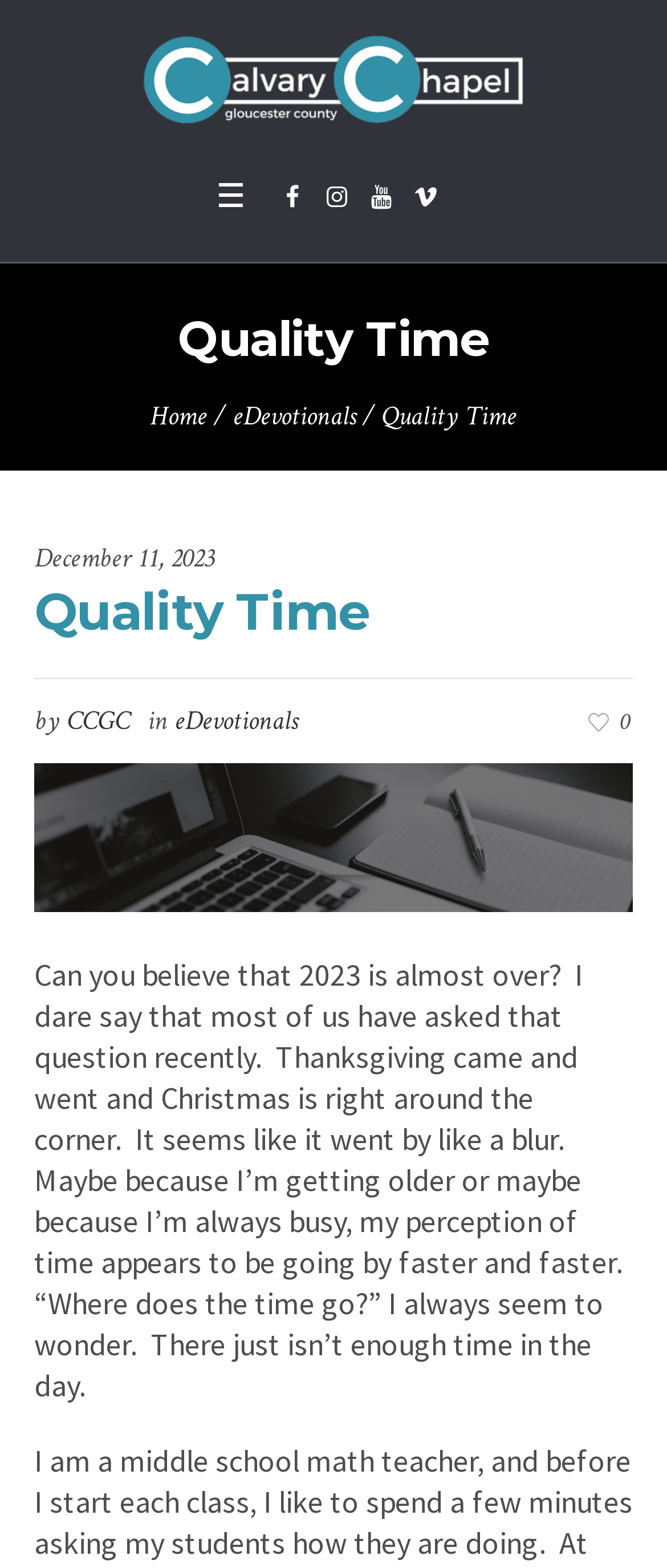Could you determine the bounding box coordinates of the clickable element to complete the instruction: "View the latest devotion"? Provide the coordinates as four float numbers between 0 and 1, i.e., [left, top, right, bottom].

[0.051, 0.609, 0.944, 0.896]